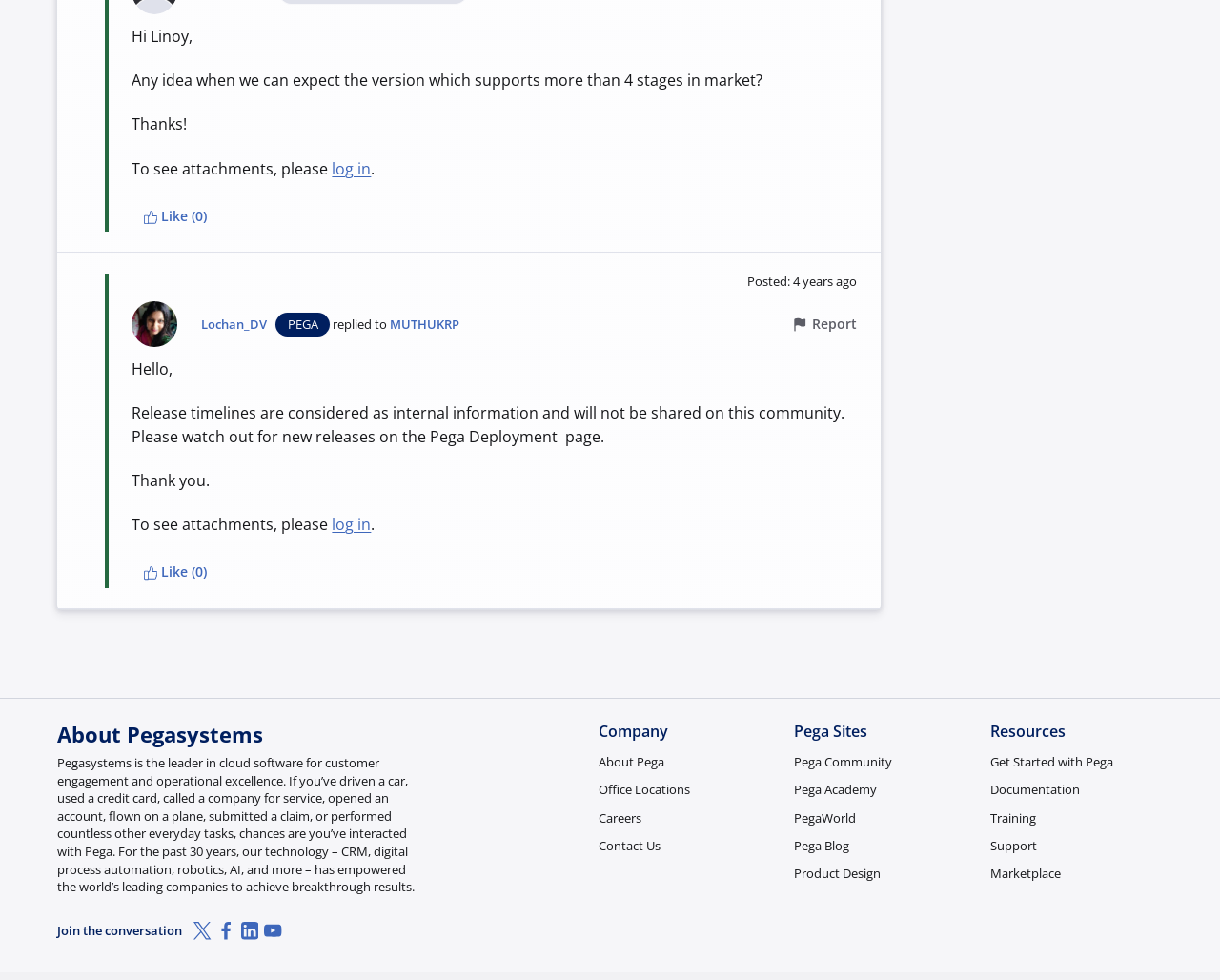Please find the bounding box coordinates of the element that must be clicked to perform the given instruction: "Report the post". The coordinates should be four float numbers from 0 to 1, i.e., [left, top, right, bottom].

[0.65, 0.321, 0.702, 0.34]